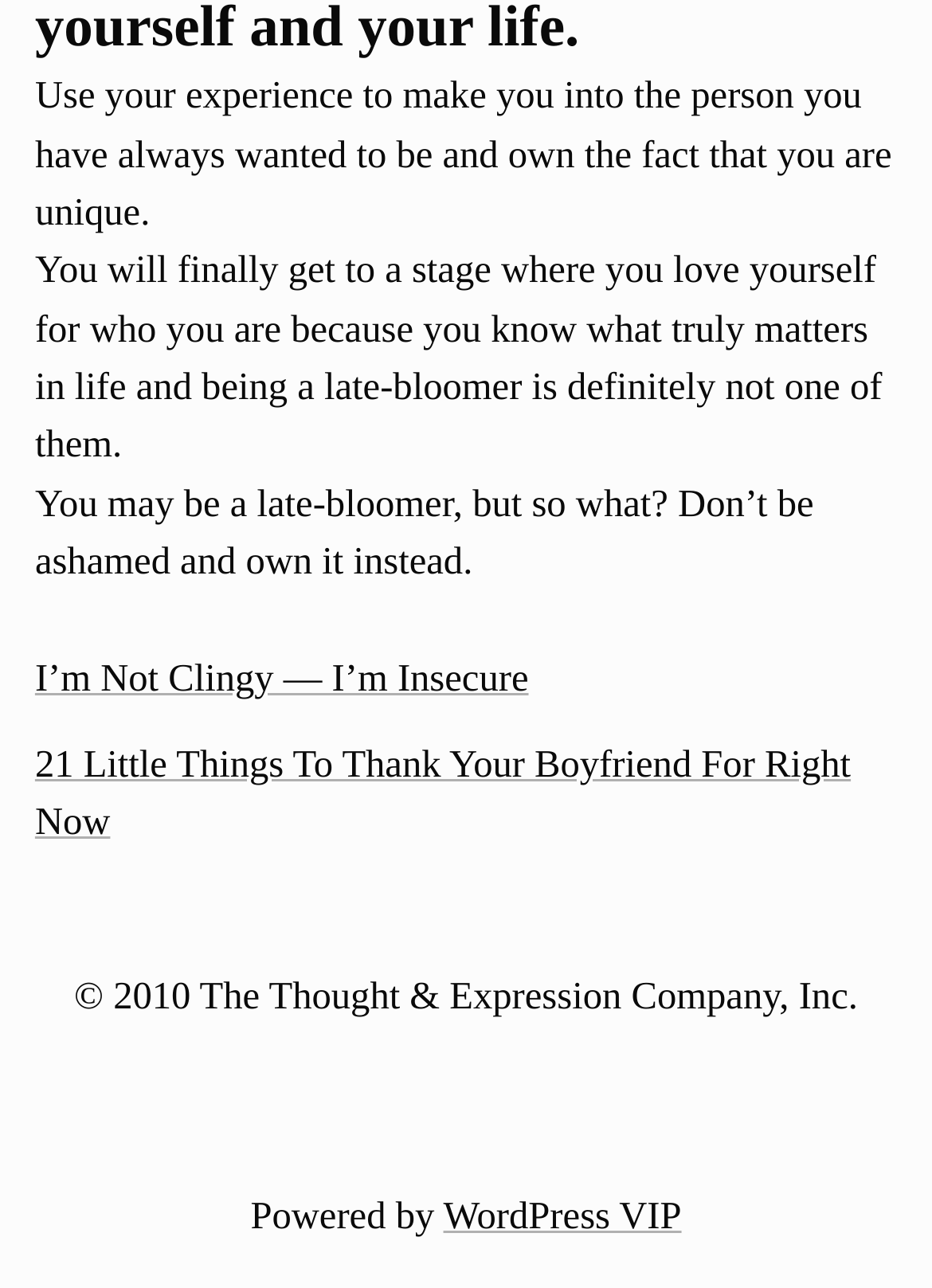Provide a one-word or short-phrase answer to the question:
How many links are available in the post navigation section?

2